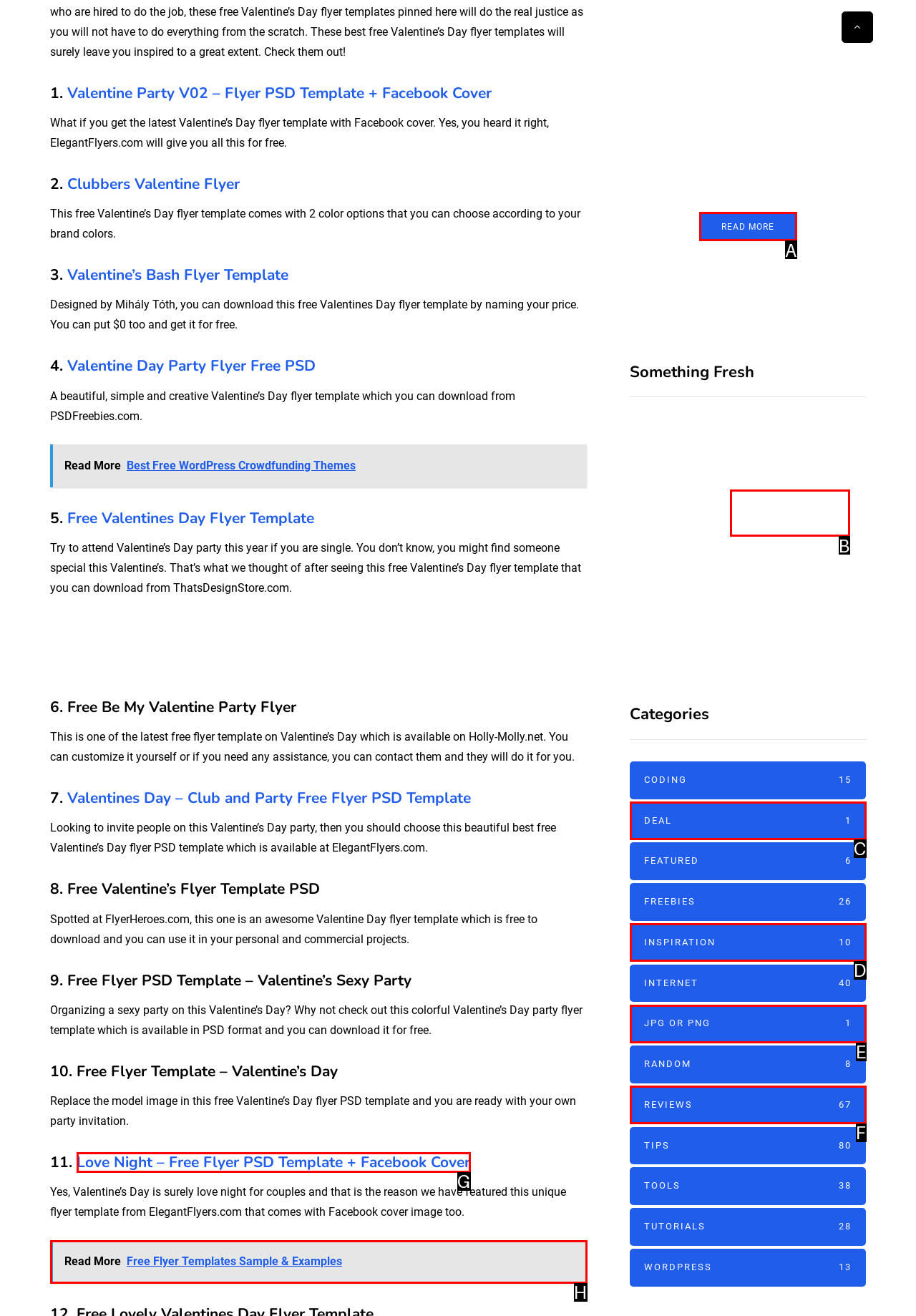Tell me which one HTML element best matches the description: shark tank cbd gummies Answer with the option's letter from the given choices directly.

None